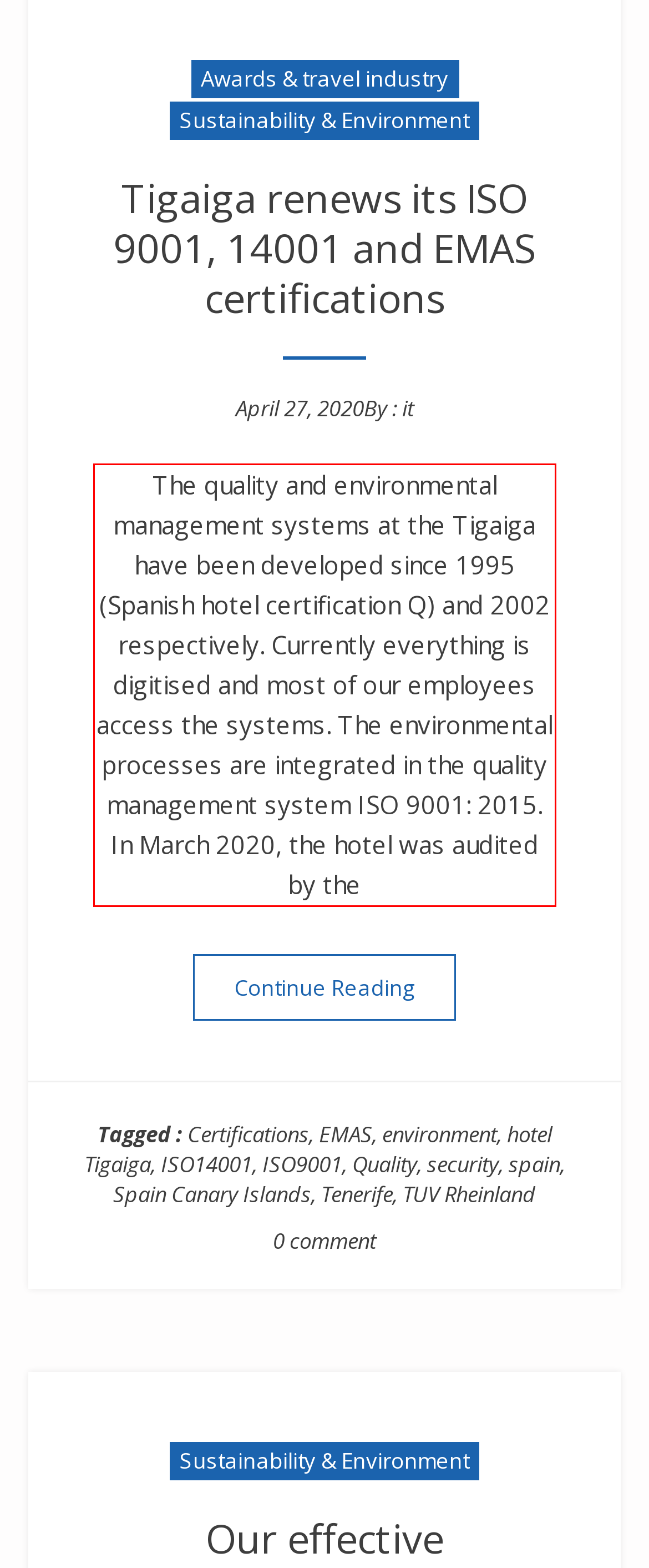Given a webpage screenshot with a red bounding box, perform OCR to read and deliver the text enclosed by the red bounding box.

The quality and environmental management systems at the Tigaiga have been developed since 1995 (Spanish hotel certification Q) and 2002 respectively. Currently everything is digitised and most of our employees access the systems. The environmental processes are integrated in the quality management system ISO 9001: 2015. In March 2020, the hotel was audited by the Continue Reading “Tigaiga renews its ISO 9001, 14001 and EMAS certifications”